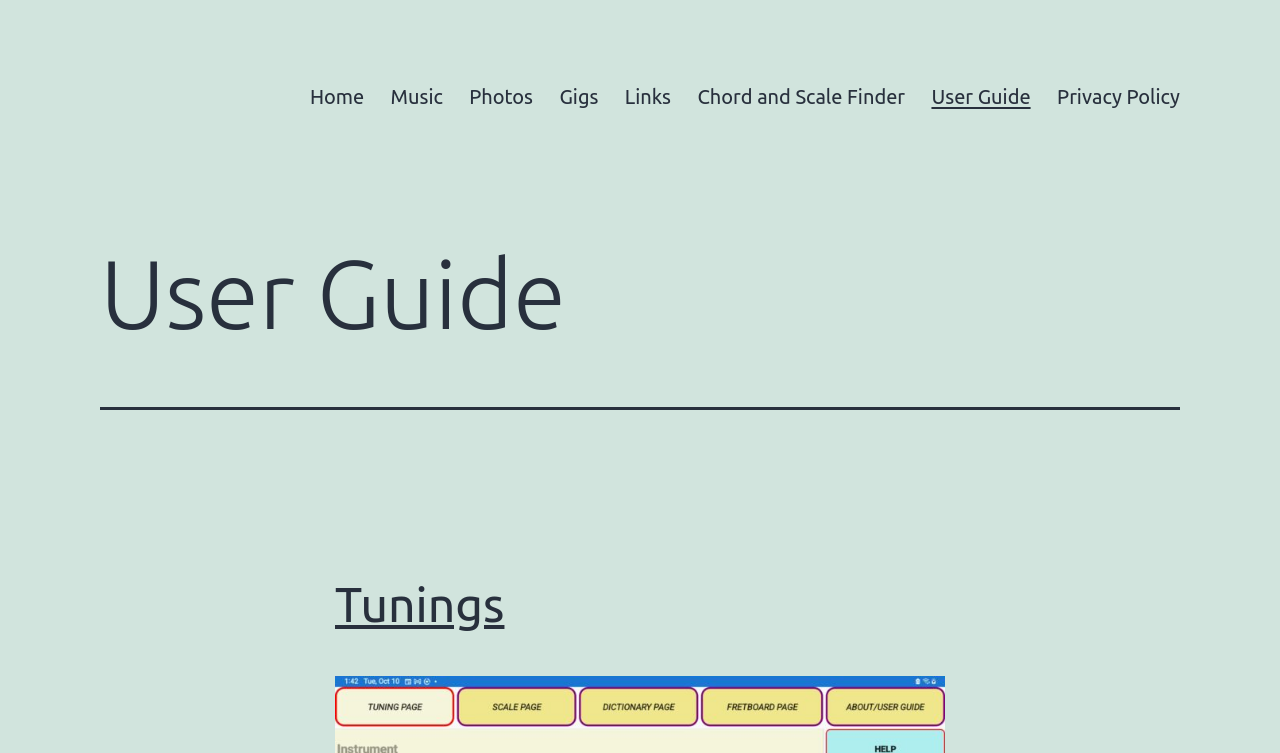Give a one-word or short phrase answer to the question: 
What is the last menu item?

Privacy Policy